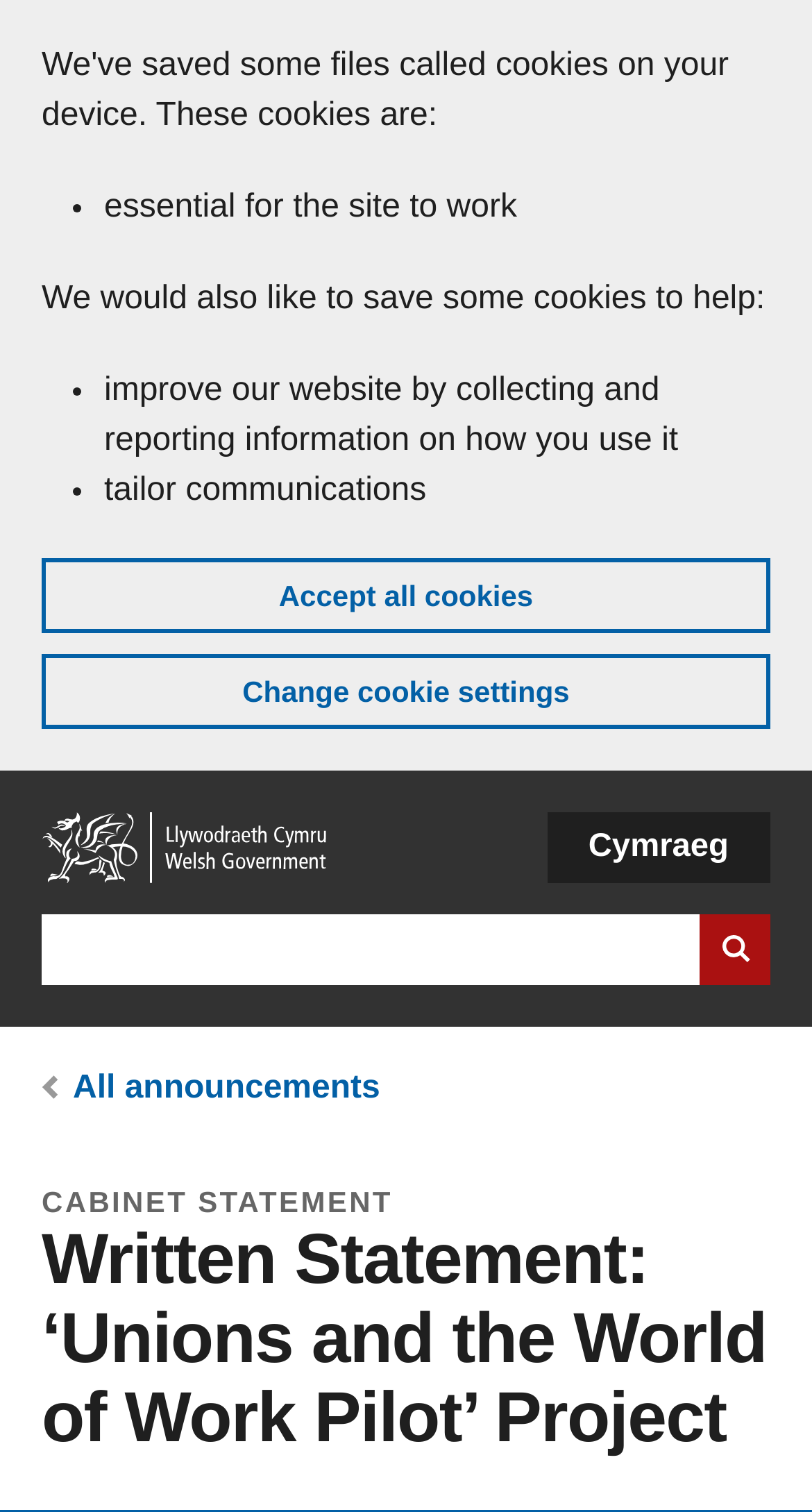Identify the webpage's primary heading and generate its text.

Written Statement: ‘Unions and the World of Work Pilot’ Project